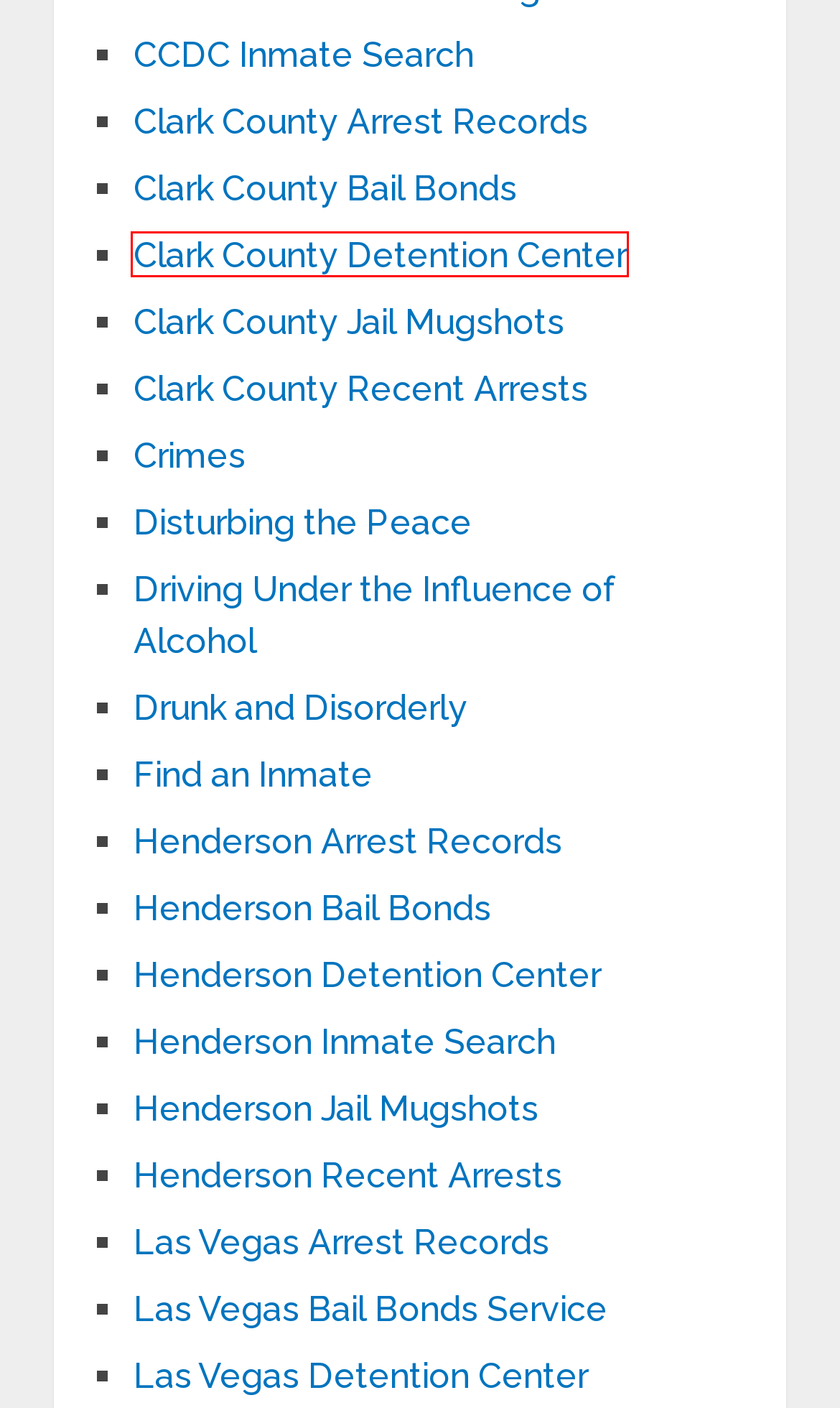Analyze the screenshot of a webpage that features a red rectangle bounding box. Pick the webpage description that best matches the new webpage you would see after clicking on the element within the red bounding box. Here are the candidates:
A. Las Vegas Warrant and DUI Attorney | Las Vegas Jail Inmate
B. Bail Bonds Las Vegas - Las Vegas Jail Inmate
C. Las Vegas Jails - Las Vegas Jail Inmate
D. Henderson Jail Mugshots - Las Vegas Jail Inmate
E. Clark County Detention Center - Las Vegas Jail Inmate
F. Felony Bail Bonds in Las Vegas - Las Vegas Jail Inmate
G. Bail Bonds Archives - Las Vegas Jail Inmate
H. Find an Inmate - Las Vegas Jail Inmate

E